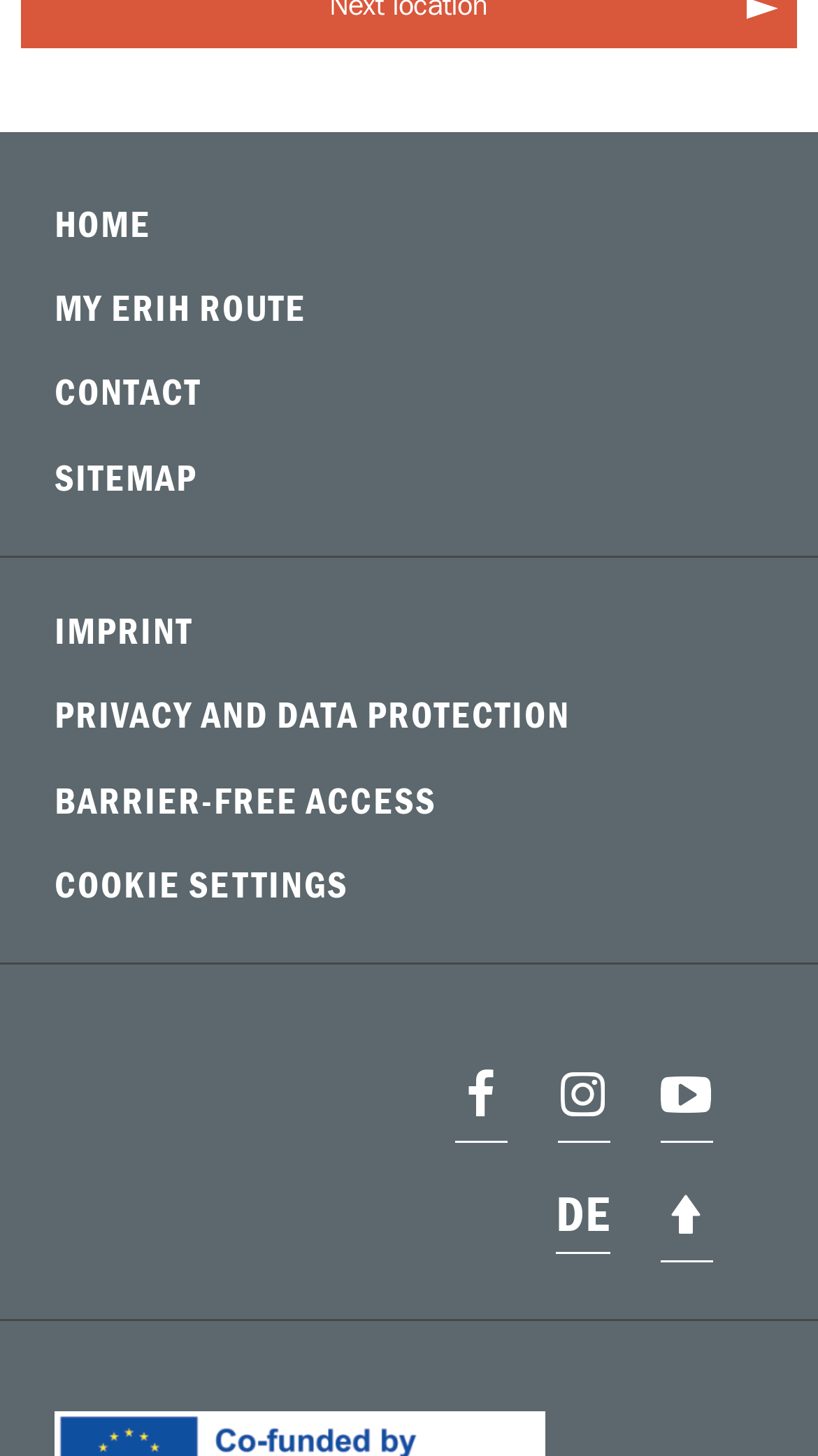Determine the bounding box for the UI element as described: "My ERIH Route". The coordinates should be represented as four float numbers between 0 and 1, formatted as [left, top, right, bottom].

[0.026, 0.184, 0.974, 0.242]